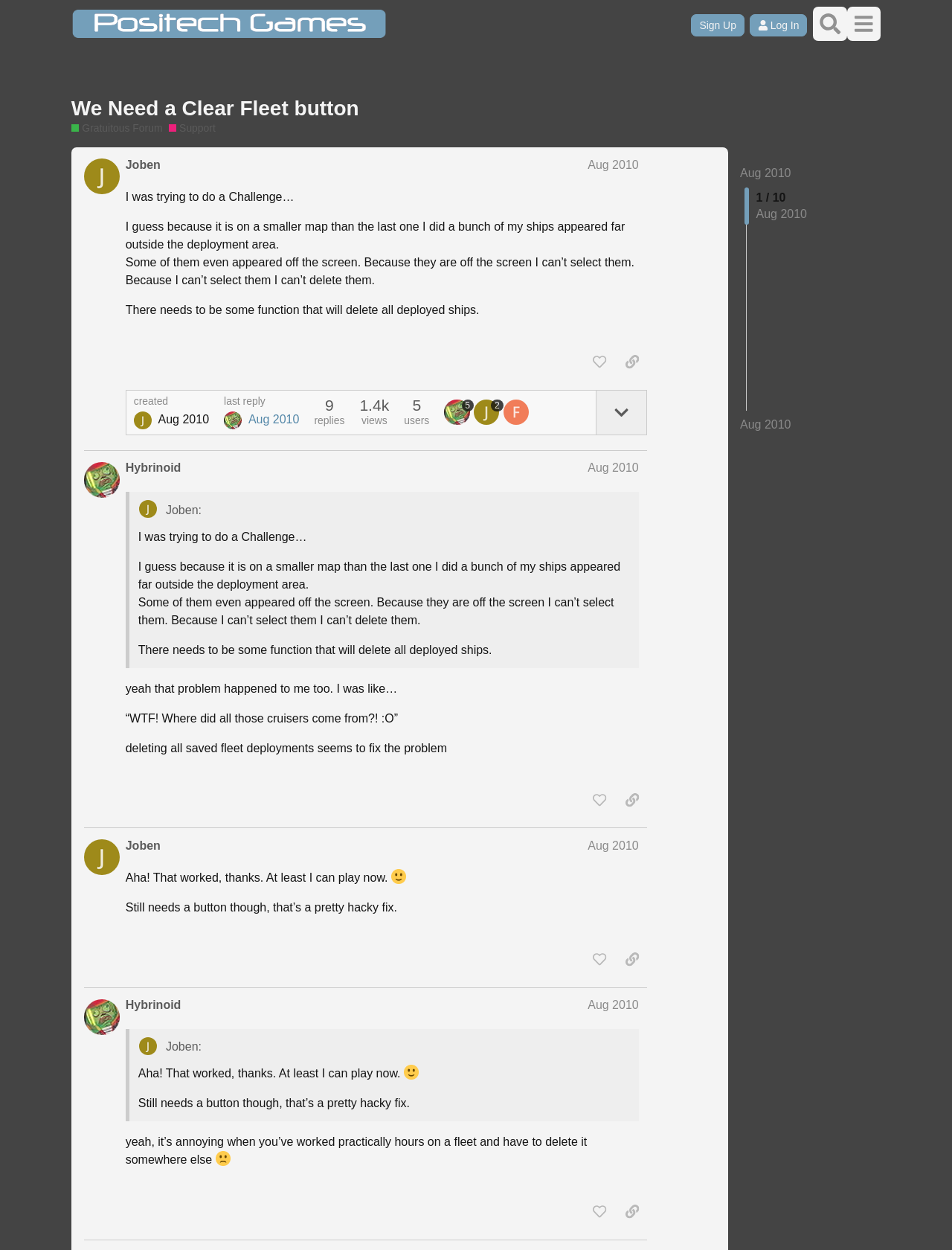Find the bounding box coordinates corresponding to the UI element with the description: "Log In". The coordinates should be formatted as [left, top, right, bottom], with values as floats between 0 and 1.

[0.787, 0.011, 0.848, 0.029]